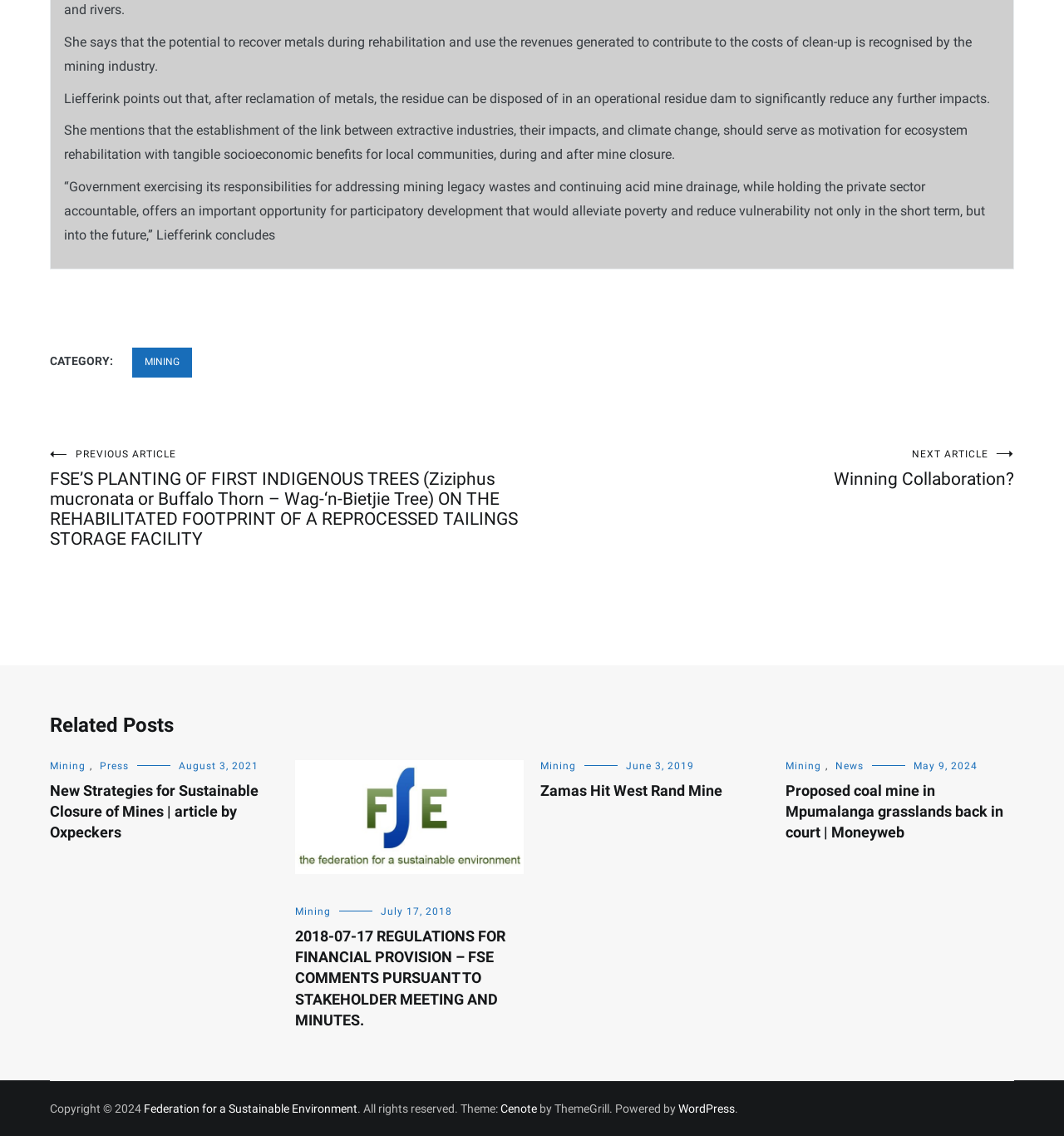Determine the bounding box coordinates of the clickable element to complete this instruction: "Go to the 'Federation for a Sustainable Environment' homepage". Provide the coordinates in the format of four float numbers between 0 and 1, [left, top, right, bottom].

[0.135, 0.97, 0.336, 0.982]